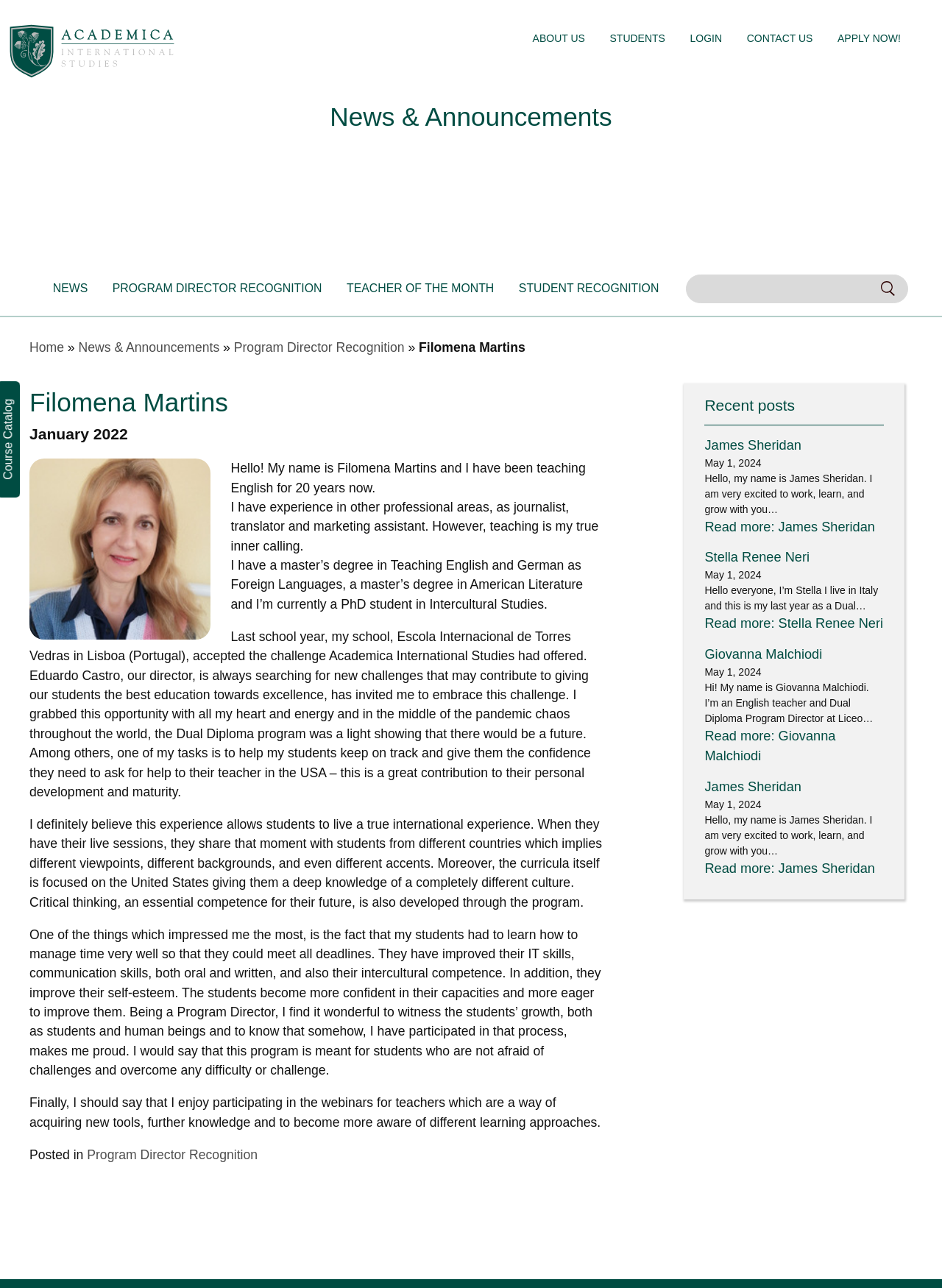Identify the bounding box coordinates of the specific part of the webpage to click to complete this instruction: "Click on the 'APPLY NOW!' link".

[0.879, 0.022, 0.966, 0.039]